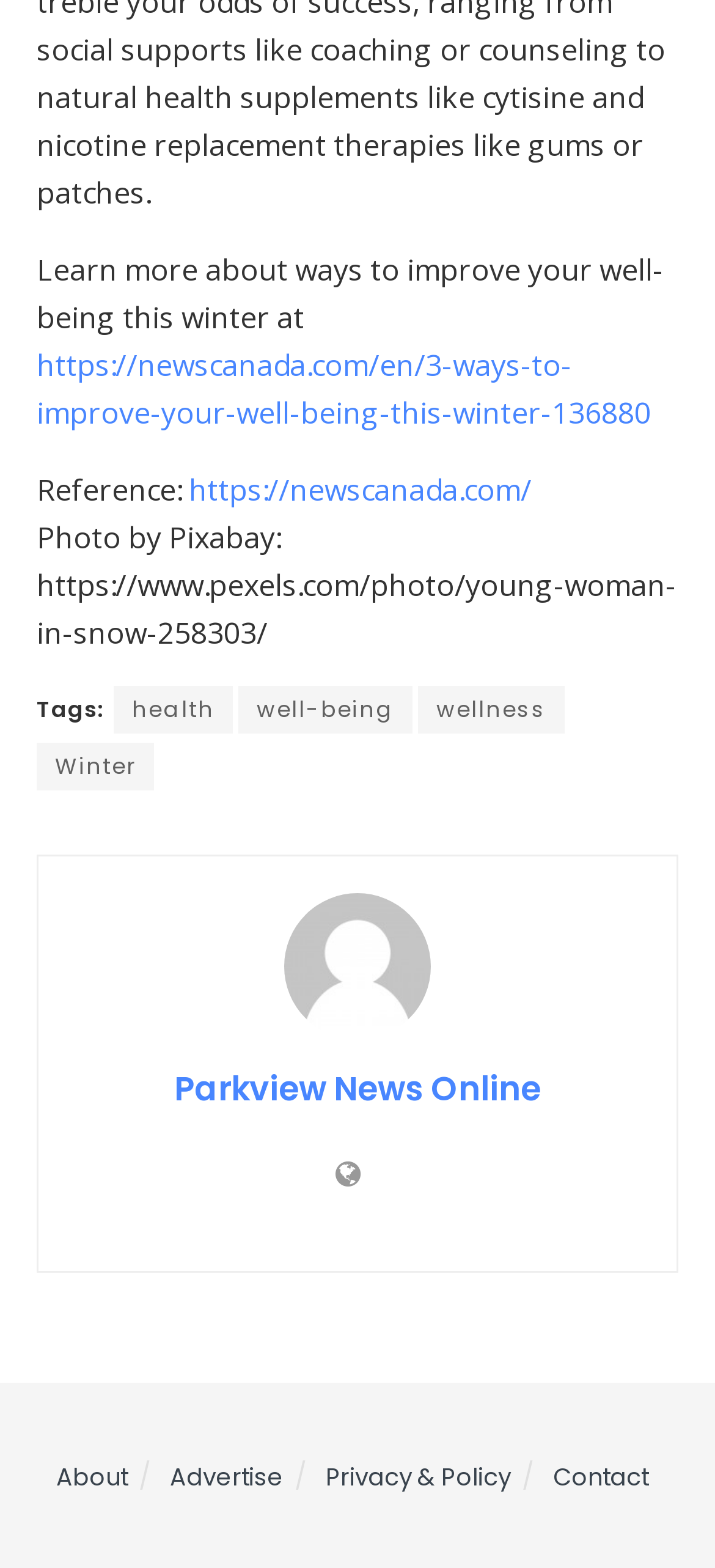Identify the bounding box of the UI component described as: "Advertise".

[0.237, 0.93, 0.396, 0.953]